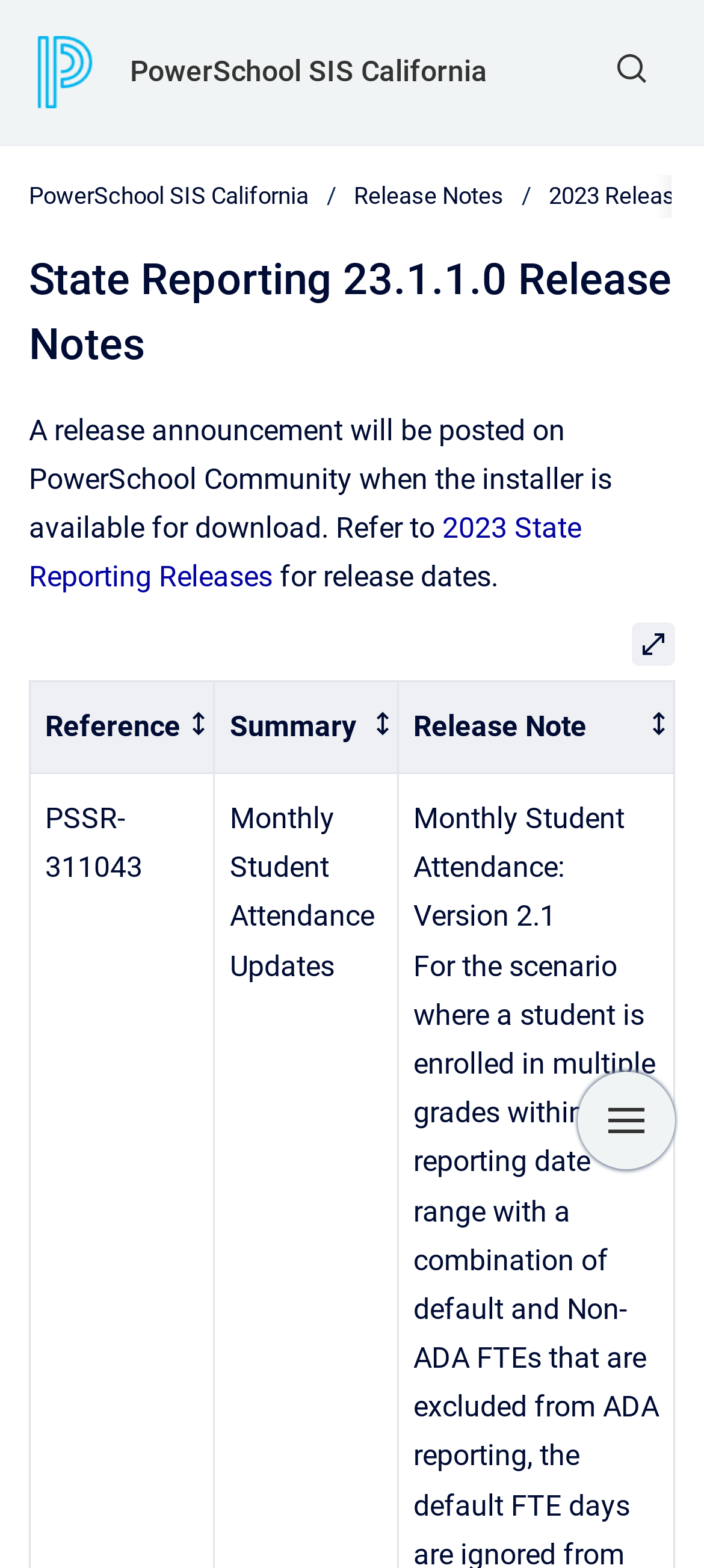Your task is to extract the text of the main heading from the webpage.

State Reporting 23.1.1.0 Release Notes